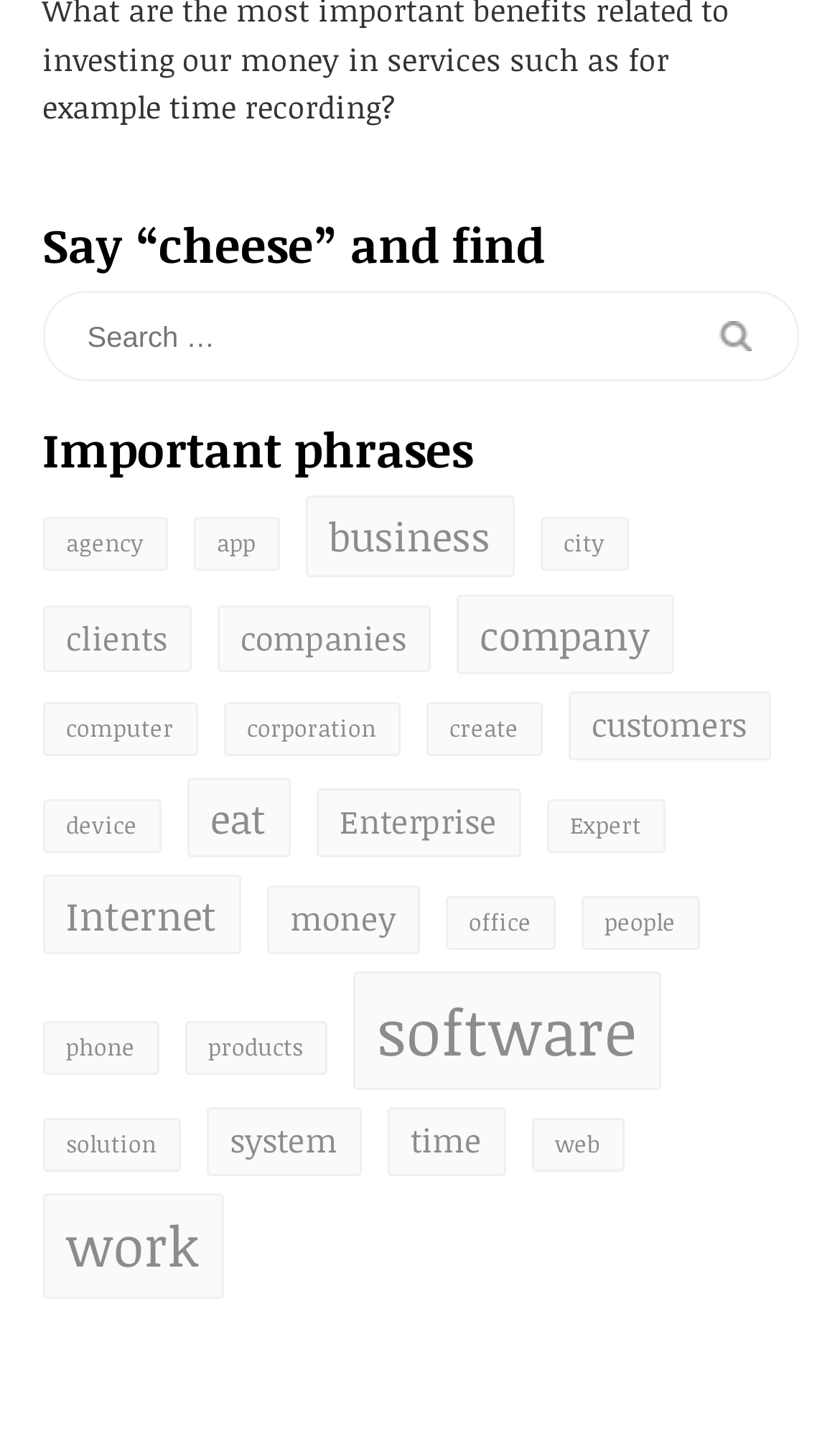What is the function of the button next to the search box?
Can you give a detailed and elaborate answer to the question?

The button next to the search box is labeled 'Search', which suggests that its function is to initiate a search query when clicked.